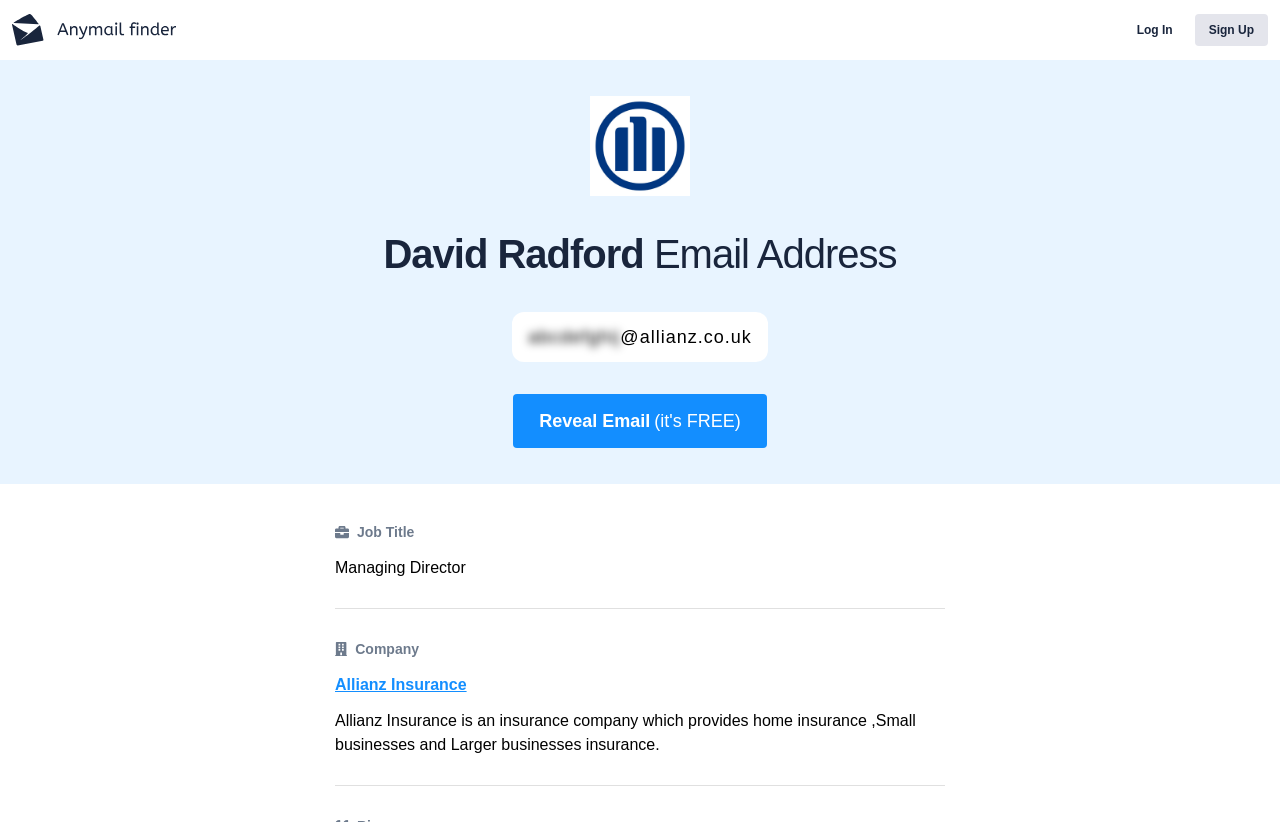Please predict the bounding box coordinates (top-left x, top-left y, bottom-right x, bottom-right y) for the UI element in the screenshot that fits the description: Allianz Insurance

[0.262, 0.819, 0.738, 0.848]